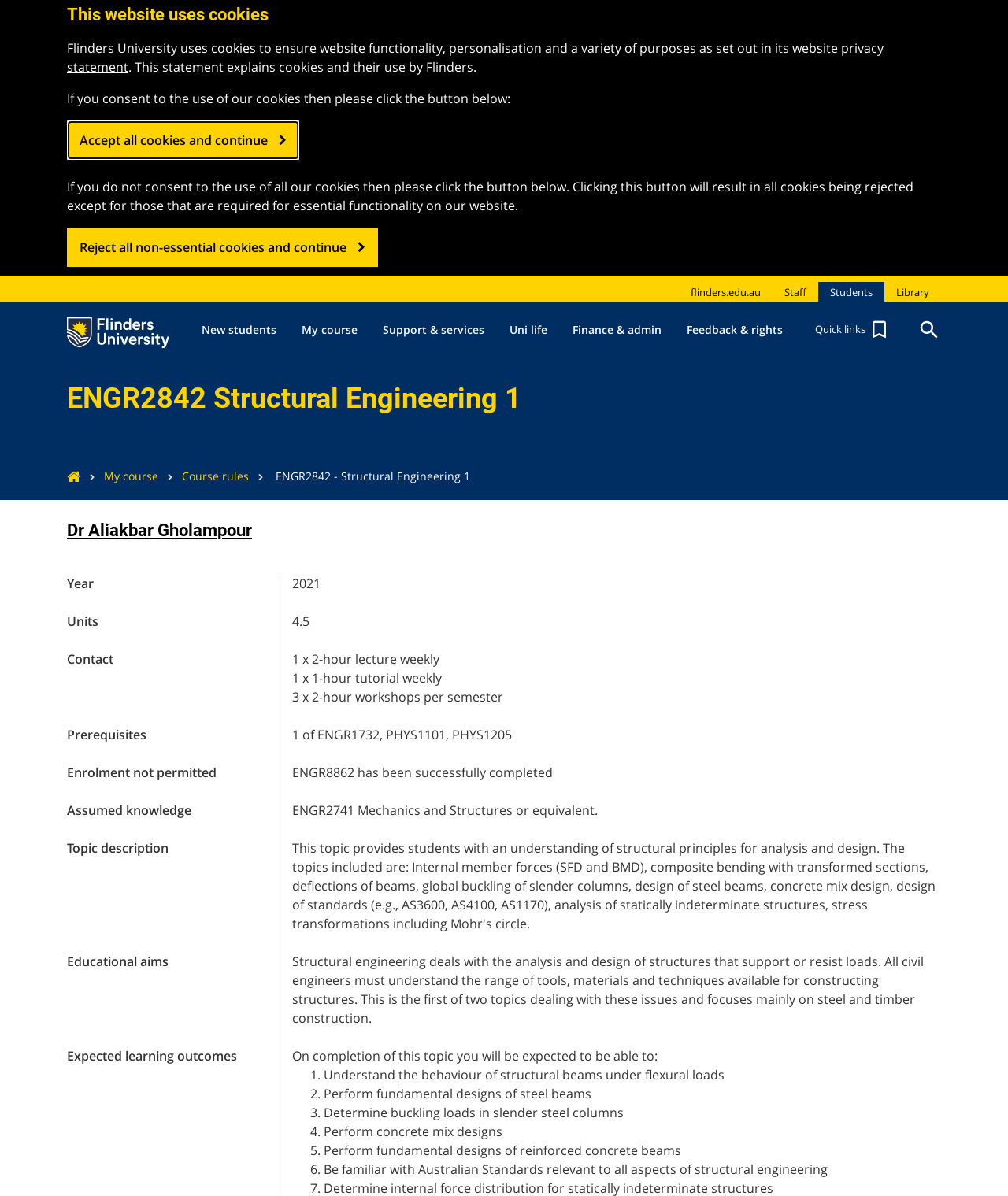Determine the coordinates of the bounding box that should be clicked to complete the instruction: "Contact Dr Aliakbar Gholampour". The coordinates should be represented by four float numbers between 0 and 1: [left, top, right, bottom].

[0.066, 0.435, 0.25, 0.452]